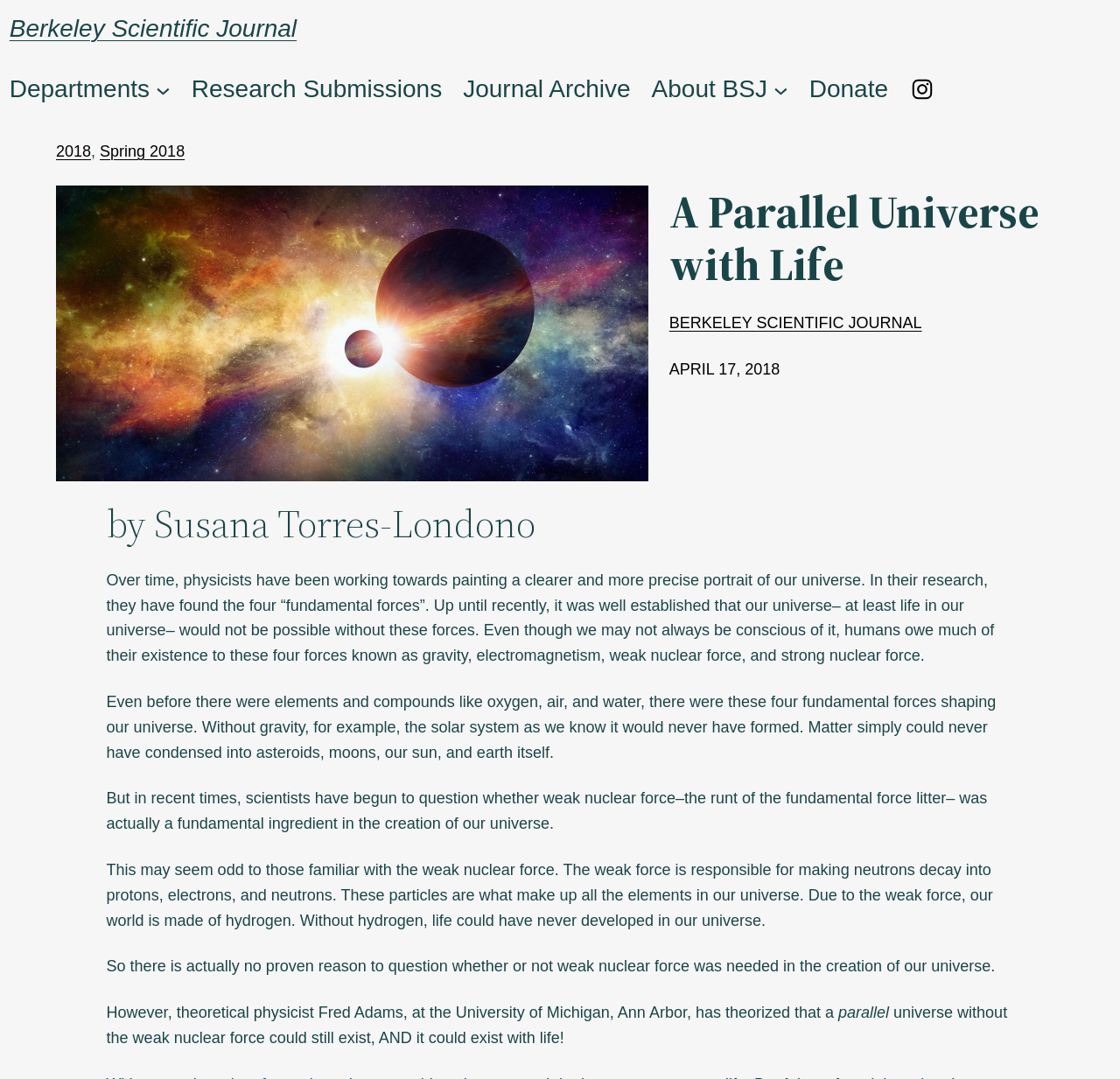What is the date of the article?
Please provide a detailed and thorough answer to the question.

The date of the article can be found in the time element, which is located below the heading 'A Parallel Universe with Life'. The date is written as 'APRIL 17, 2018'.